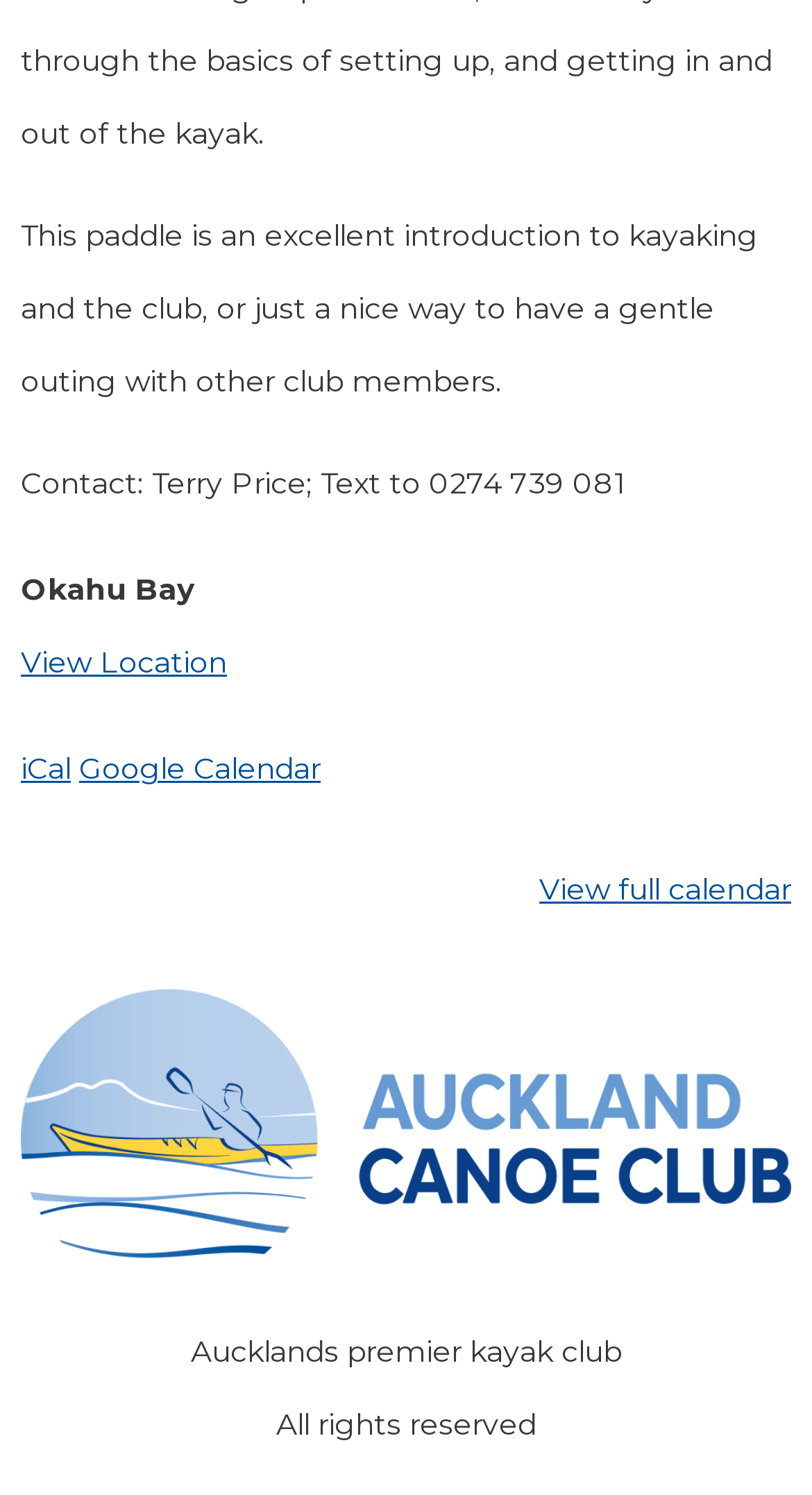Look at the image and write a detailed answer to the question: 
What is the name of the bay mentioned?

The webpage mentions a location, Okahu Bay, which is likely a bay where the kayaking activity takes place. This information is obtained from the StaticText element with the text 'Okahu Bay'.